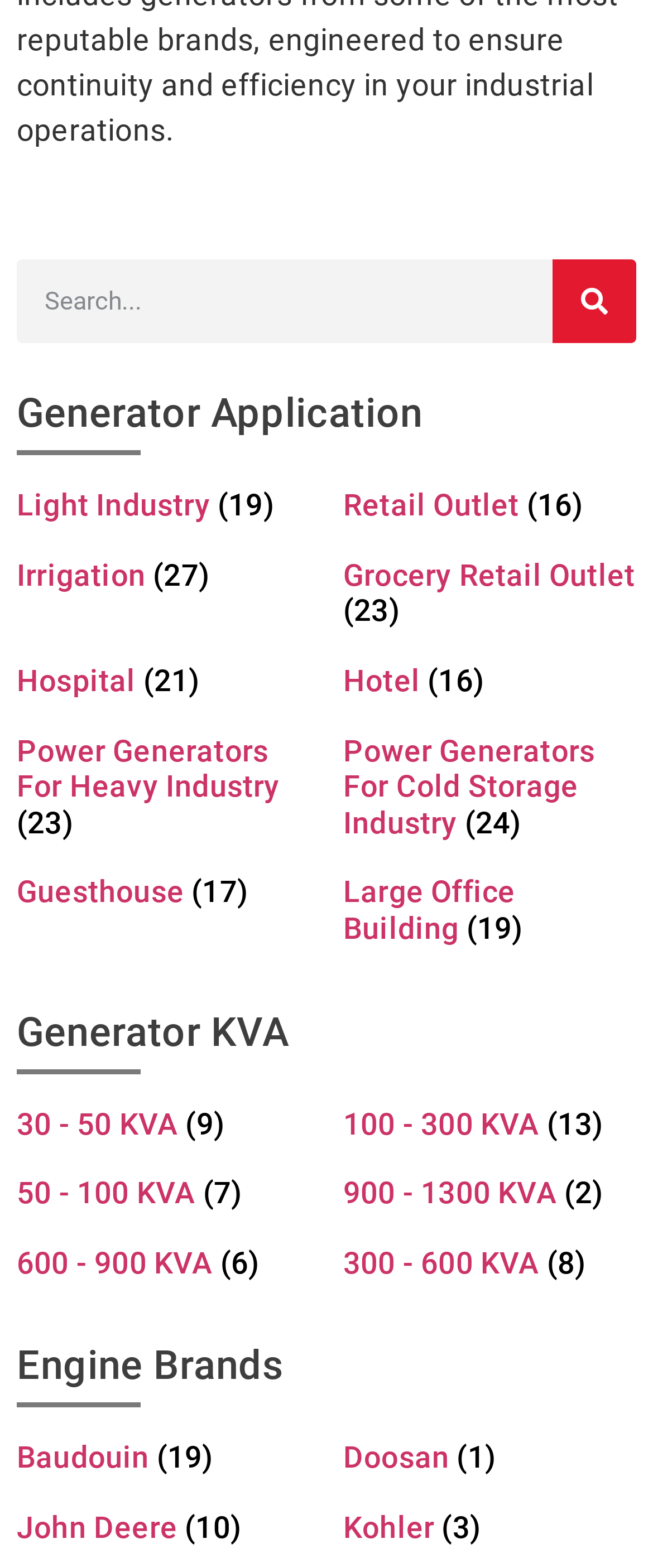For the element described, predict the bounding box coordinates as (top-left x, top-left y, bottom-right x, bottom-right y). All values should be between 0 and 1. Element description: Hospital (21)

[0.026, 0.413, 0.474, 0.455]